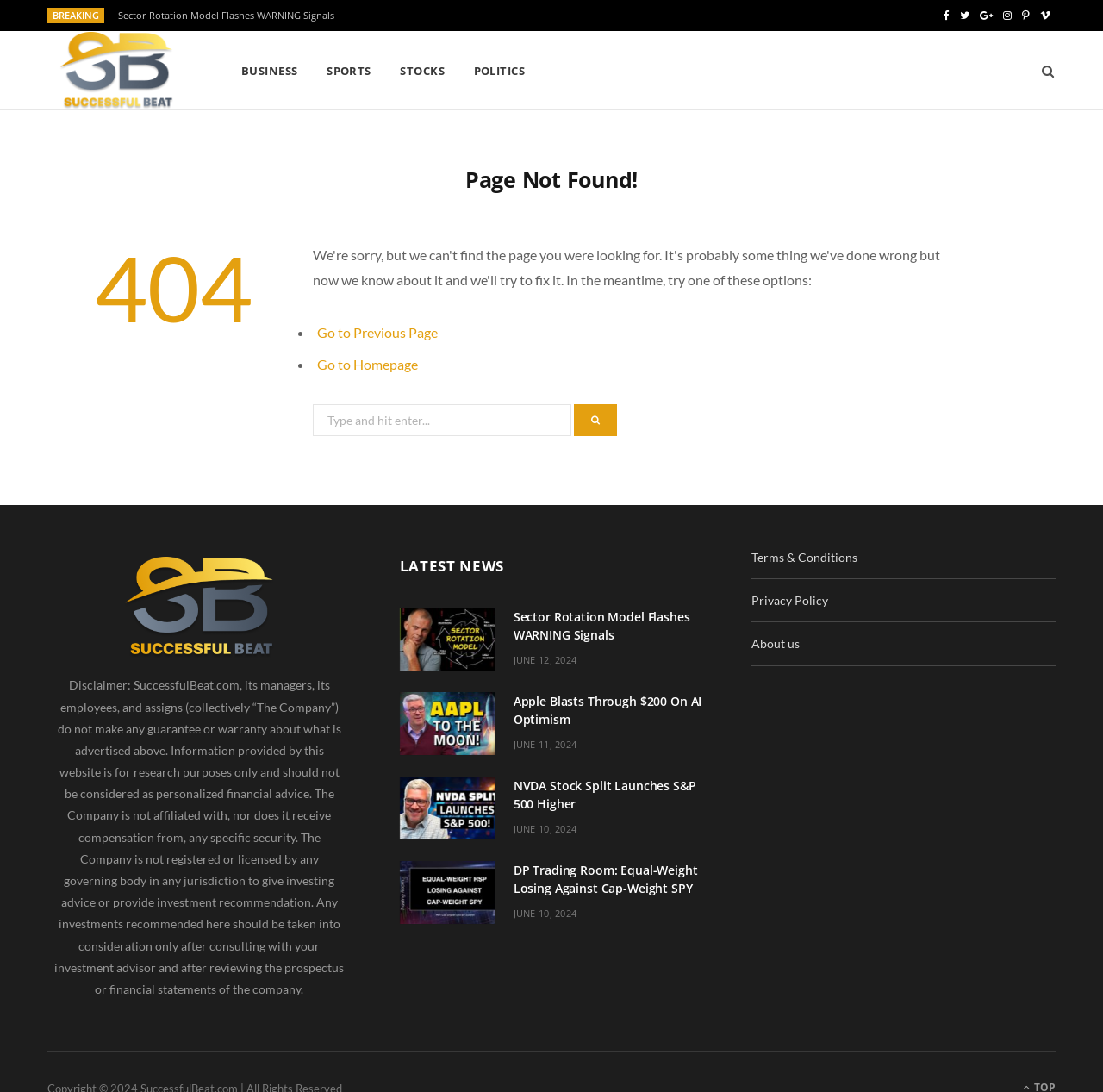Give an extensive and precise description of the webpage.

This webpage is a "Page not found" error page from Successful Beat. At the top, there is a "BREAKING" label, followed by a link to an article titled "Sector Rotation Model Flashes WARNING Signals". Below this, there are social media links to Facebook, Twitter, Google Plus, Instagram, Pinterest, and Vimeo, aligned horizontally across the top of the page.

The Successful Beat logo is located on the left side of the page, with a link to the homepage below it. There are also links to different categories, including BUSINESS, SPORTS, STOCKS, and POLITICS, arranged horizontally.

The main content of the page is a "Page Not Found!" heading, accompanied by a "404" error code. Below this, there are two options to either go back to the previous page or go to the homepage, presented in a list format.

A search bar is located below, allowing users to search for specific content. On the right side of the search bar, there is a button with a magnifying glass icon.

The page also features a disclaimer section, which provides information about the website's policies and limitations.

In the lower section of the page, there is a "LATEST NEWS" heading, followed by a list of news articles. Each article is presented with a title, an image, and a date. The articles are arranged vertically, with the most recent ones at the top.

At the very bottom of the page, there are links to the website's terms and conditions, privacy policy, and about us page.